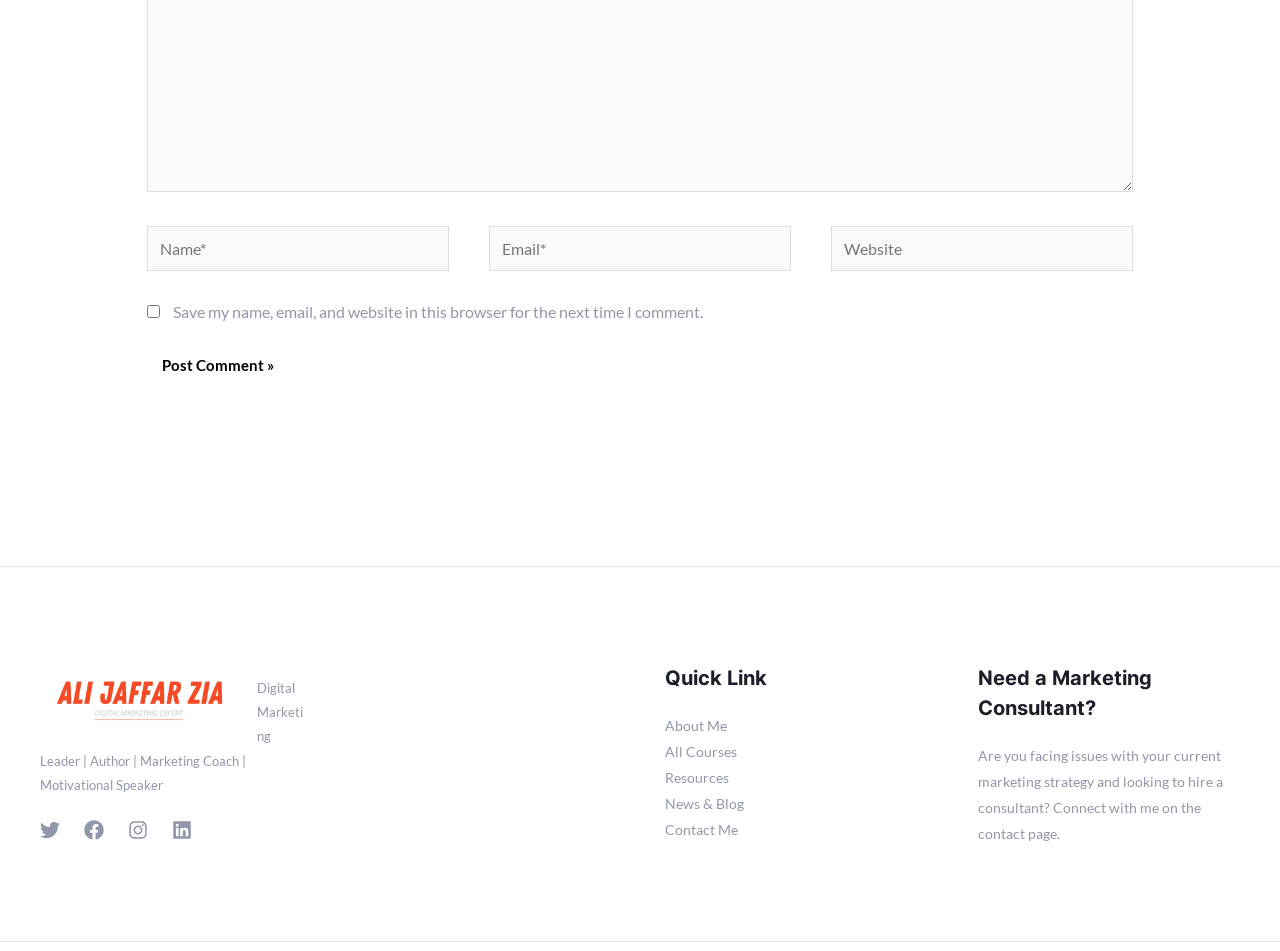What is the label of the first textbox?
Please provide a comprehensive answer based on the contents of the image.

The first textbox is located at the top of the comment form and has a label 'Name*' indicating that it is a required field.